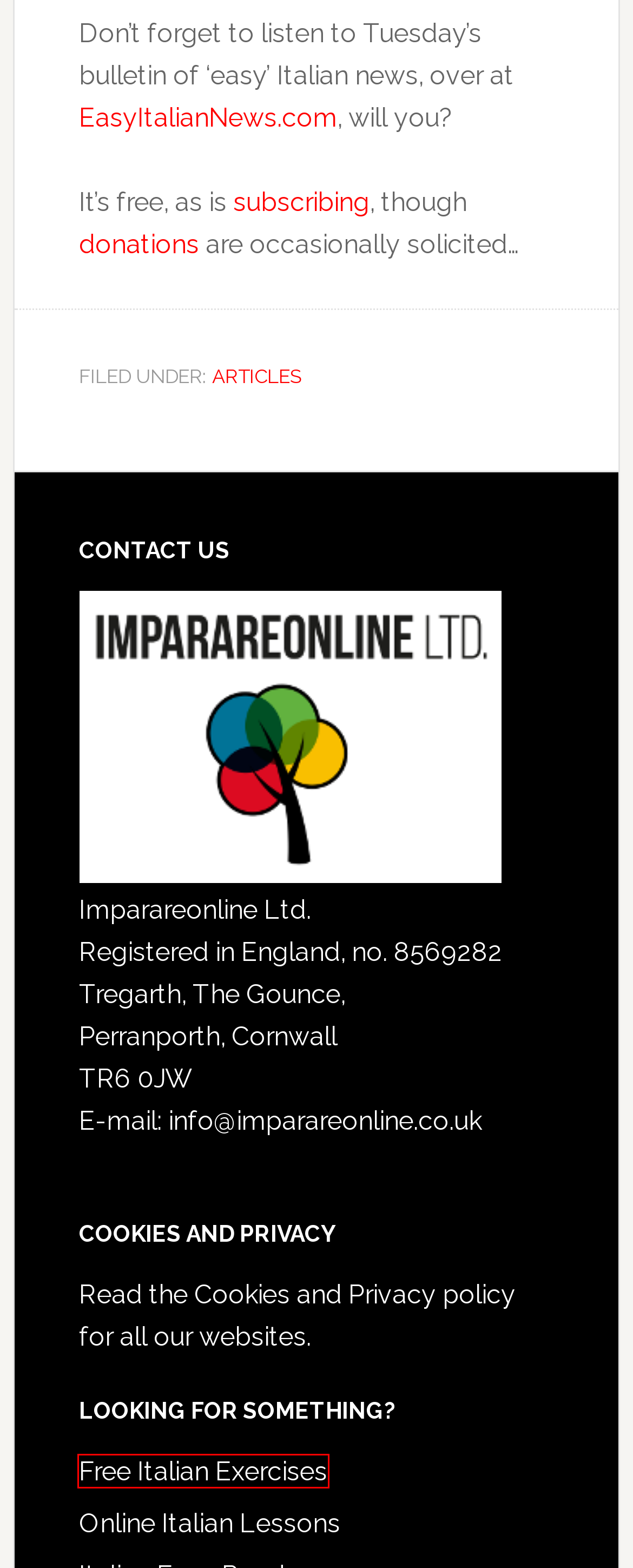You have a screenshot showing a webpage with a red bounding box around a UI element. Choose the webpage description that best matches the new page after clicking the highlighted element. Here are the options:
A. No Permit’s Required - an ebook of poems | EasyReaders.Org
B. EasyItalianNews.com via Email! | EasyItalianNews.com
C. Learn Foreign Languages Online With Imparareonline Ltd.
D. Articles
E. EasyItalianNews.com - Read and listen to easy Italian!
F. NativeSpeakerTeachers.com: Italian, Spanish, French, German!
G. Learn Italian online with six levels of free Italian exercises
H. Support EasyItalianNews.com | EasyItalianNews.com

G